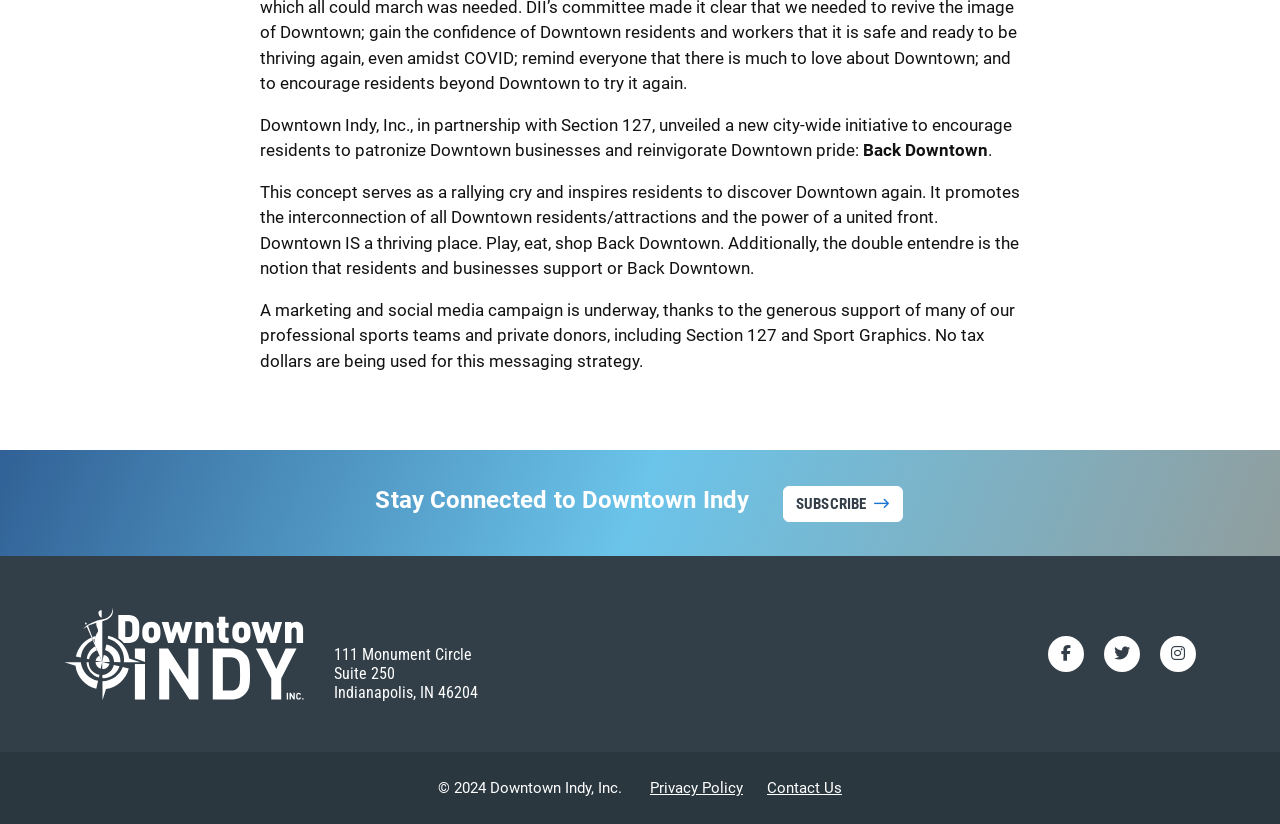Show the bounding box coordinates for the HTML element described as: "aria-label="Facebook"".

[0.819, 0.772, 0.847, 0.816]